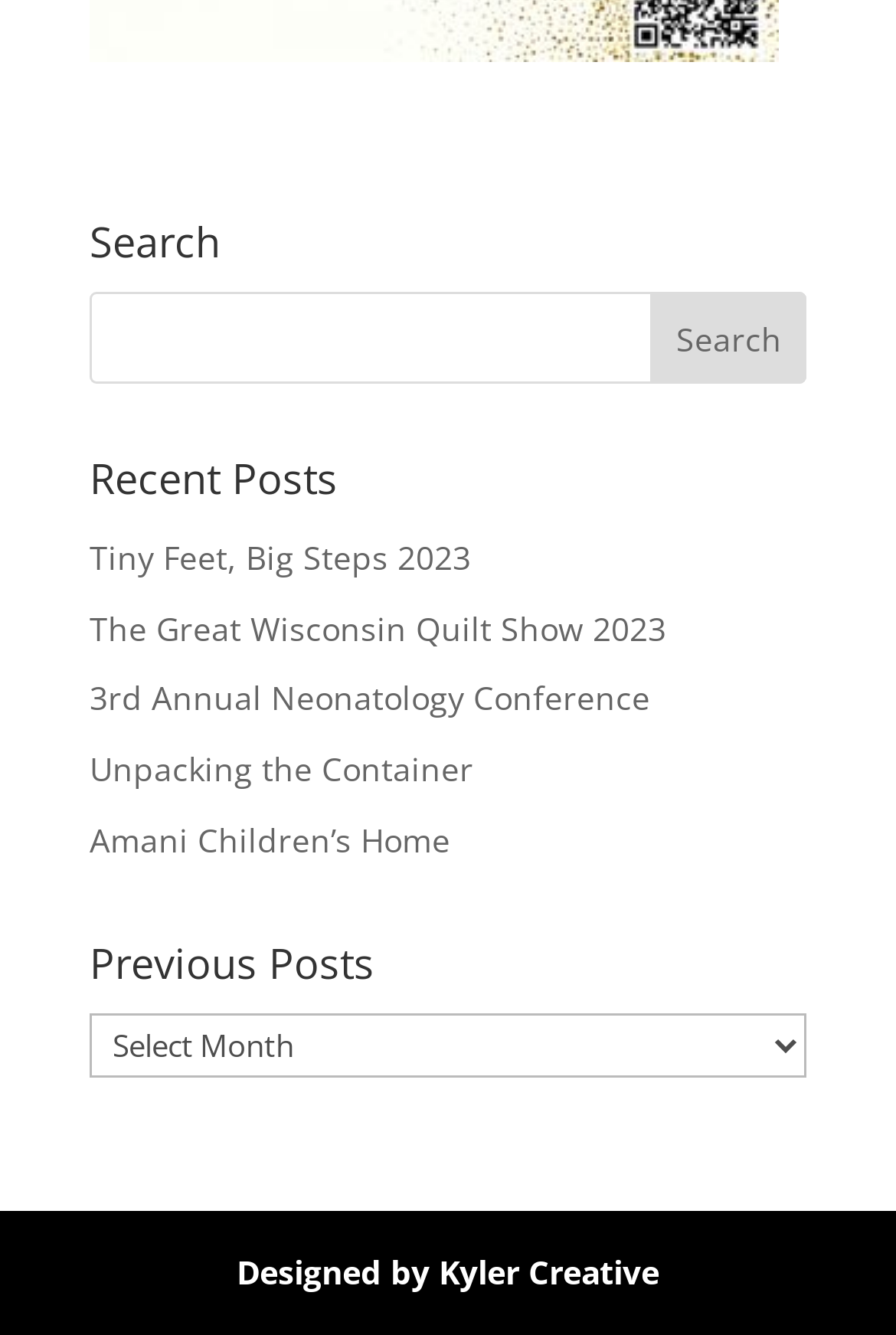Please specify the bounding box coordinates for the clickable region that will help you carry out the instruction: "Search for something".

[0.1, 0.219, 0.9, 0.288]